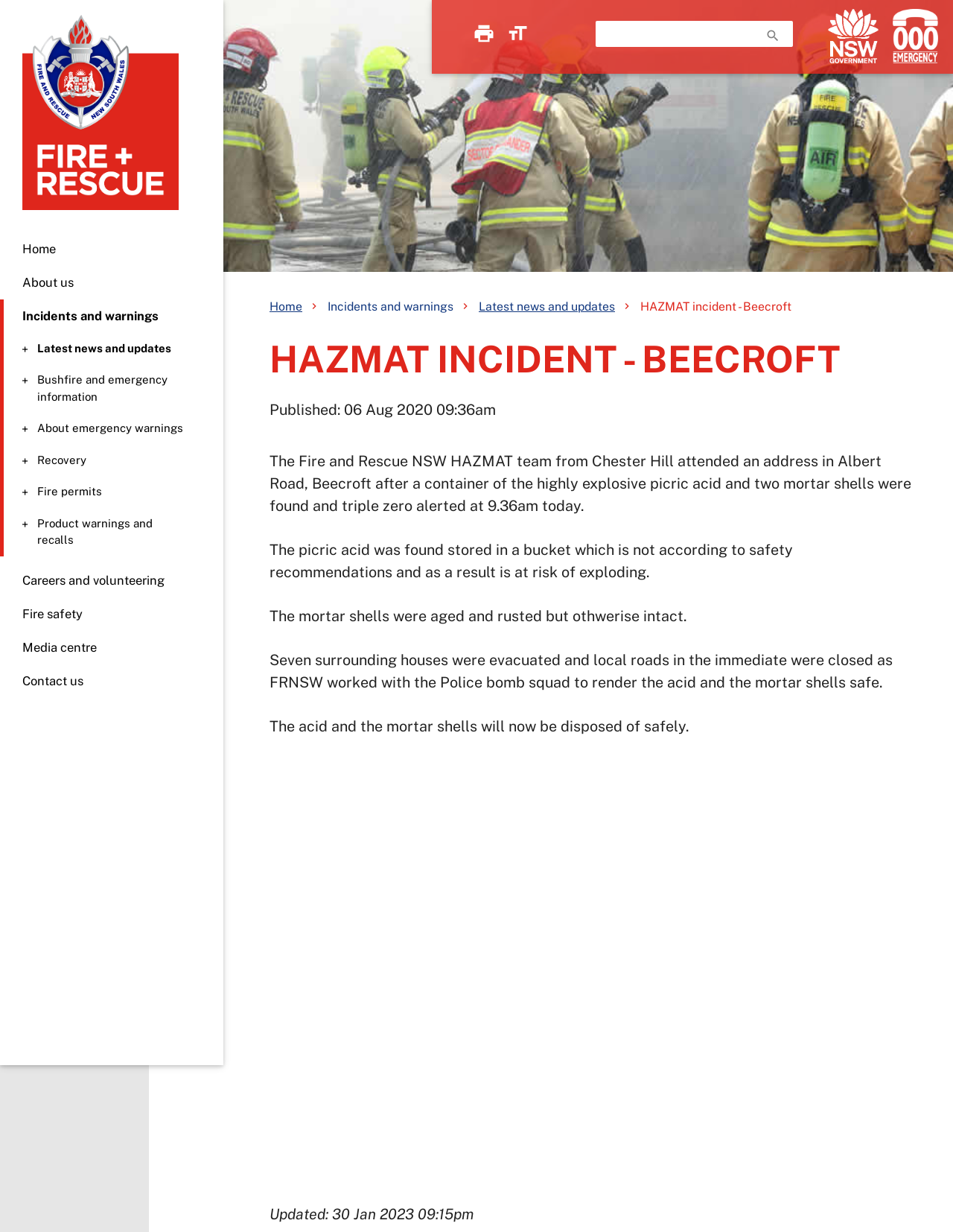What was done with the acid and mortar shells?
Using the visual information, reply with a single word or short phrase.

Disposed of safely